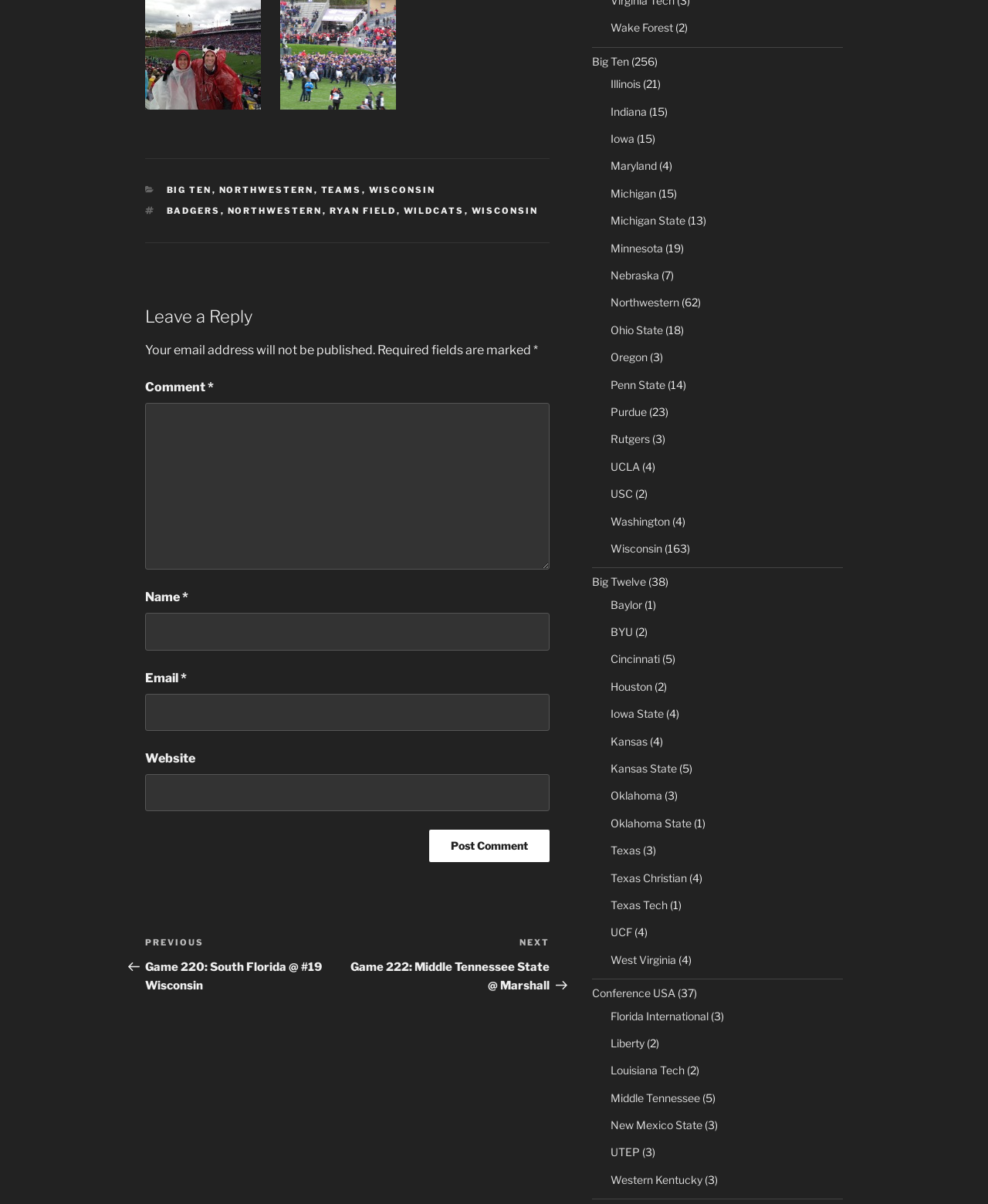Pinpoint the bounding box coordinates of the area that should be clicked to complete the following instruction: "Enter your name in the 'Name' field". The coordinates must be given as four float numbers between 0 and 1, i.e., [left, top, right, bottom].

[0.147, 0.509, 0.556, 0.54]